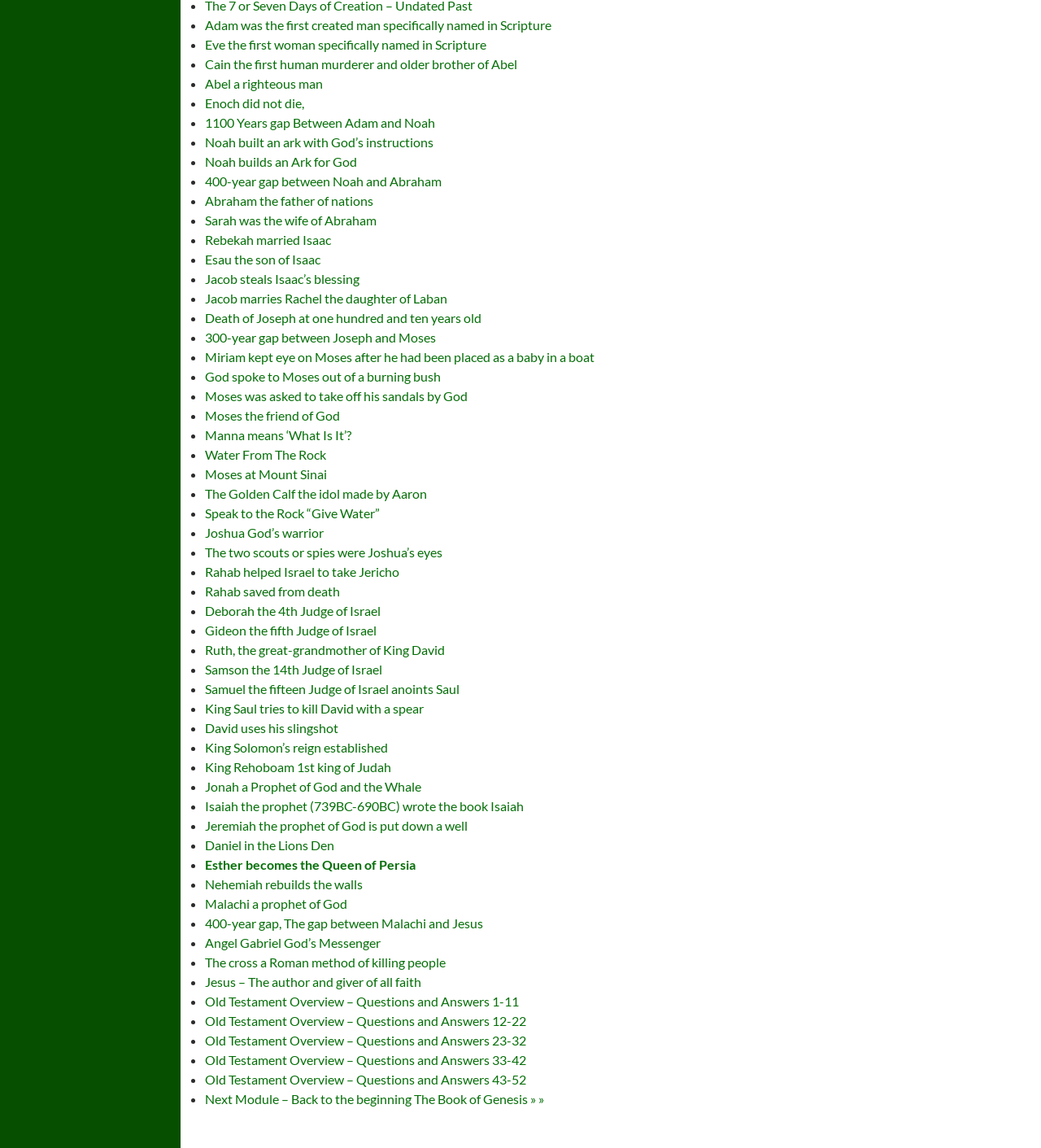How many years old was Joseph when he died?
Answer the question in a detailed and comprehensive manner.

The link 'Death of Joseph at one hundred and ten years old' suggests that Joseph died at the age of 110 years old.